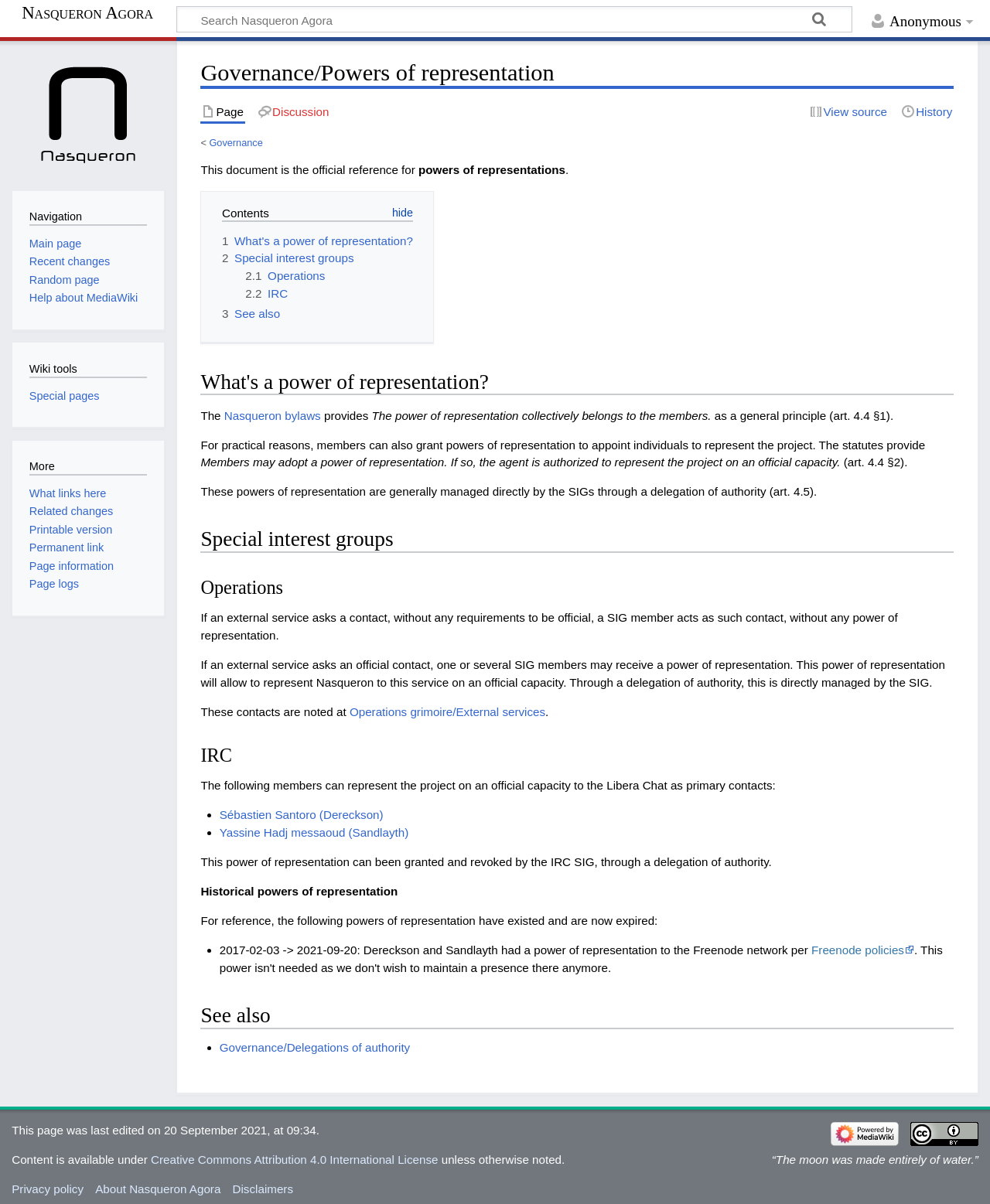Provide the bounding box for the UI element matching this description: "Utah".

None